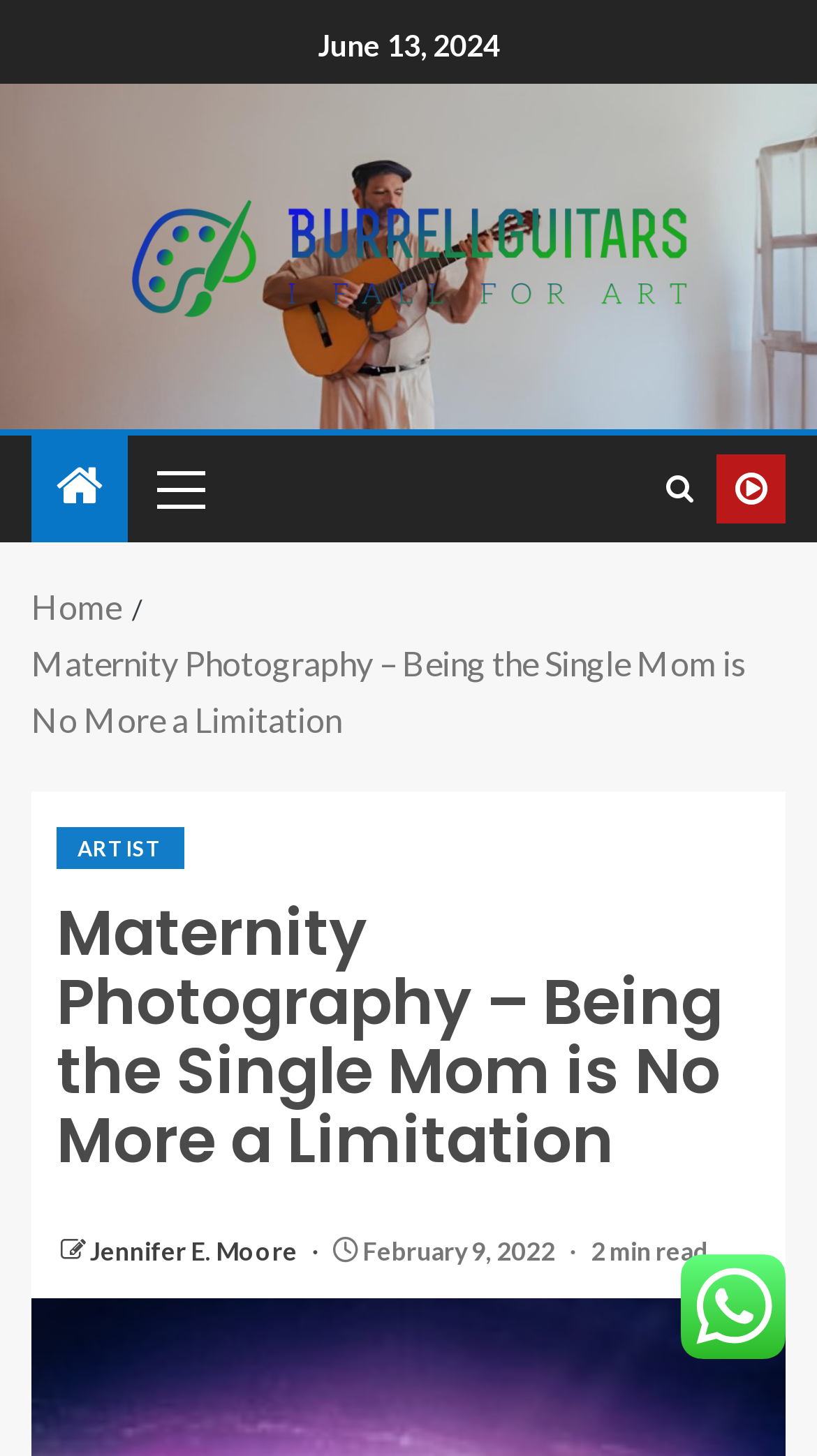Review the image closely and give a comprehensive answer to the question: What is the social media icon?

I found a social media icon with the Unicode character '', which represents a Facebook icon, indicating a link to the Facebook page.